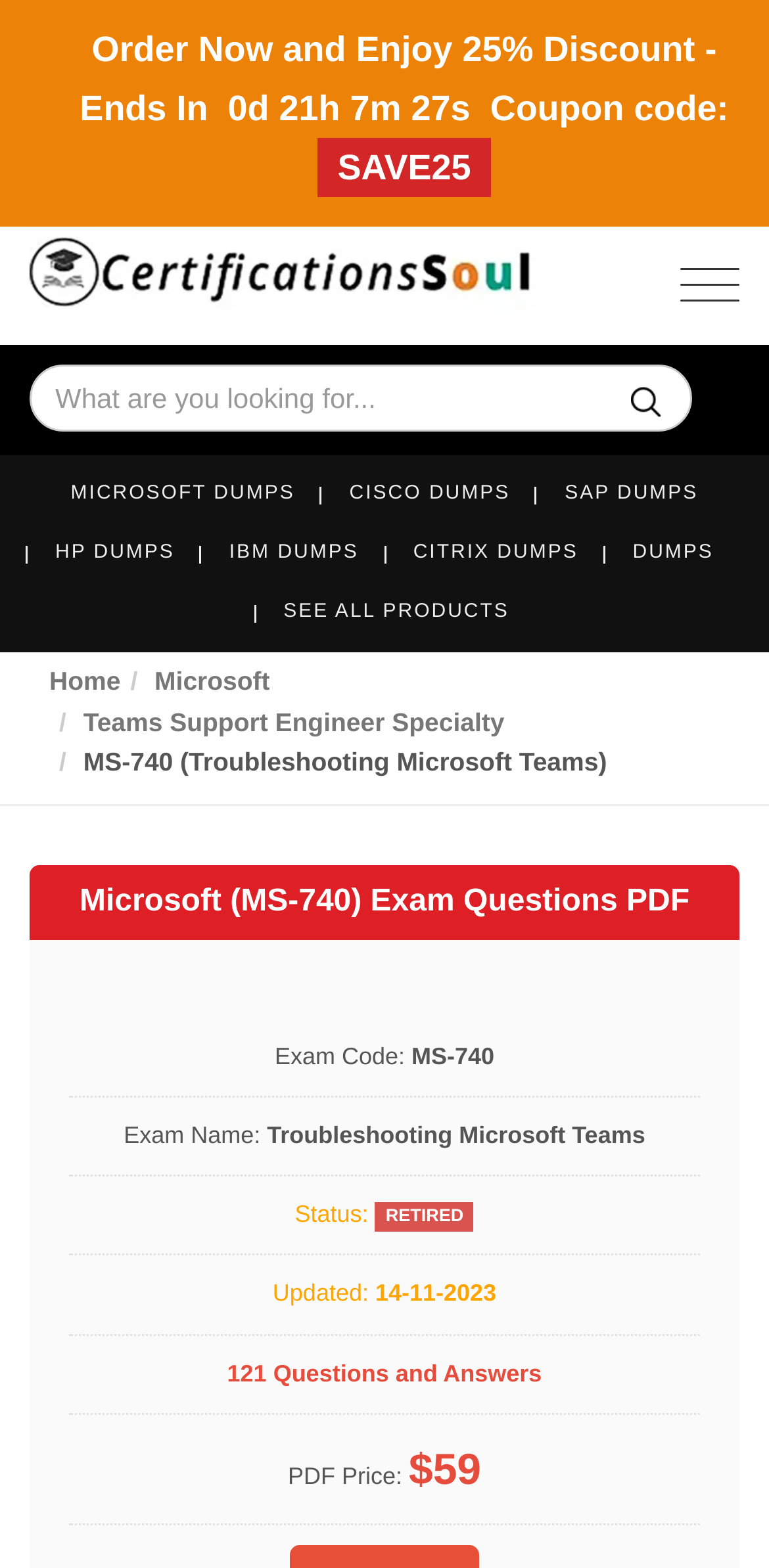Can you pinpoint the bounding box coordinates for the clickable element required for this instruction: "Click on Microsoft Dumps"? The coordinates should be four float numbers between 0 and 1, i.e., [left, top, right, bottom].

[0.092, 0.308, 0.384, 0.321]